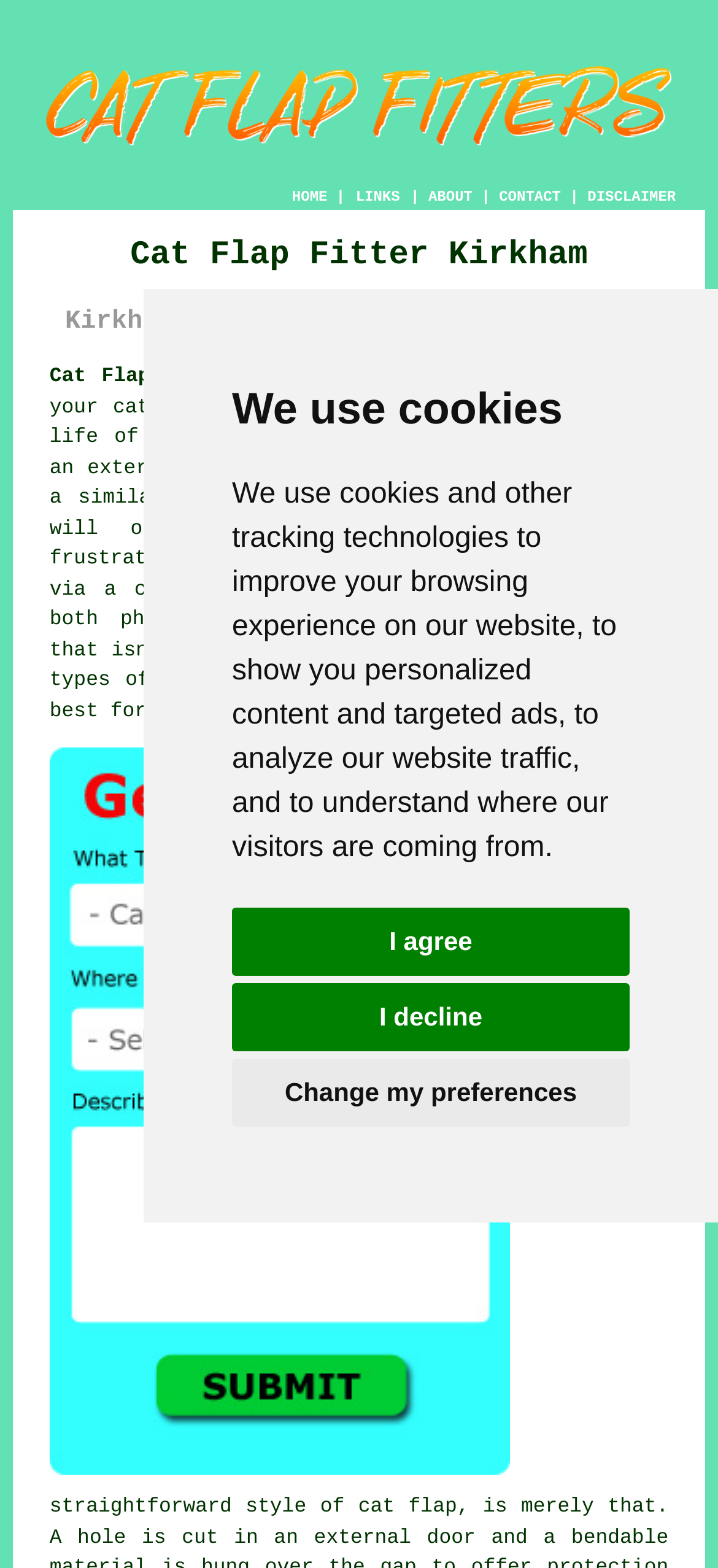Determine the bounding box coordinates in the format (top-left x, top-left y, bottom-right x, bottom-right y). Ensure all values are floating point numbers between 0 and 1. Identify the bounding box of the UI element described by: Change my preferences

[0.323, 0.675, 0.877, 0.719]